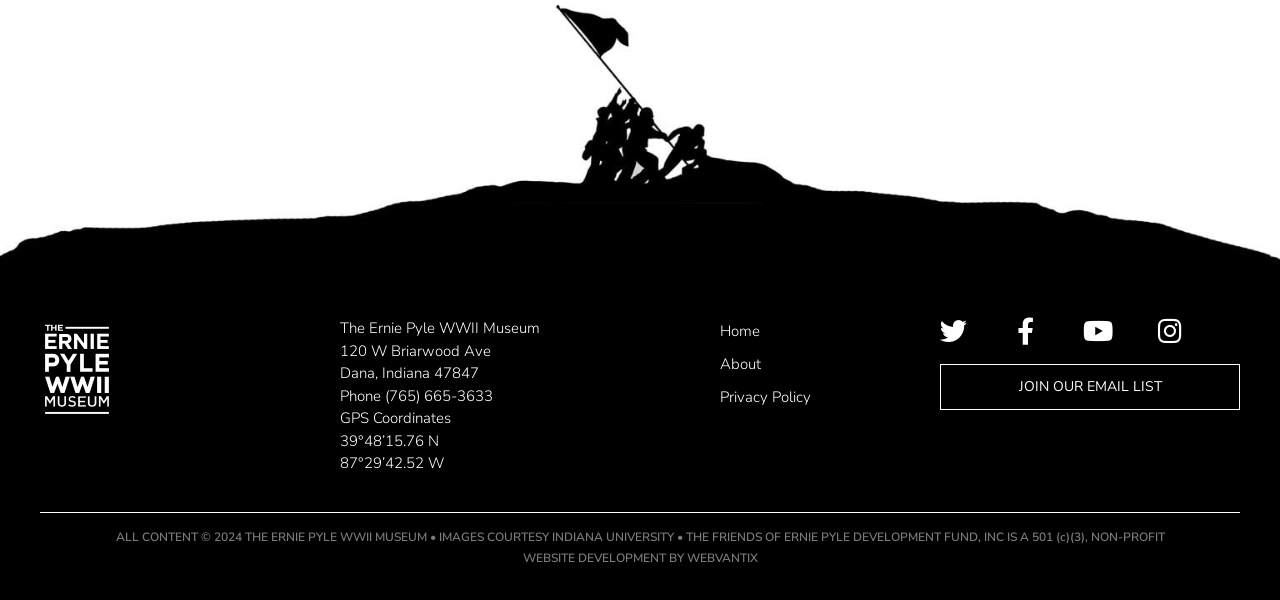Find the bounding box coordinates for the HTML element described in this sentence: "alt="WWII_white.png" title="WWII_white.png"". Provide the coordinates as four float numbers between 0 and 1, in the format [left, top, right, bottom].

[0.031, 0.528, 0.09, 0.703]